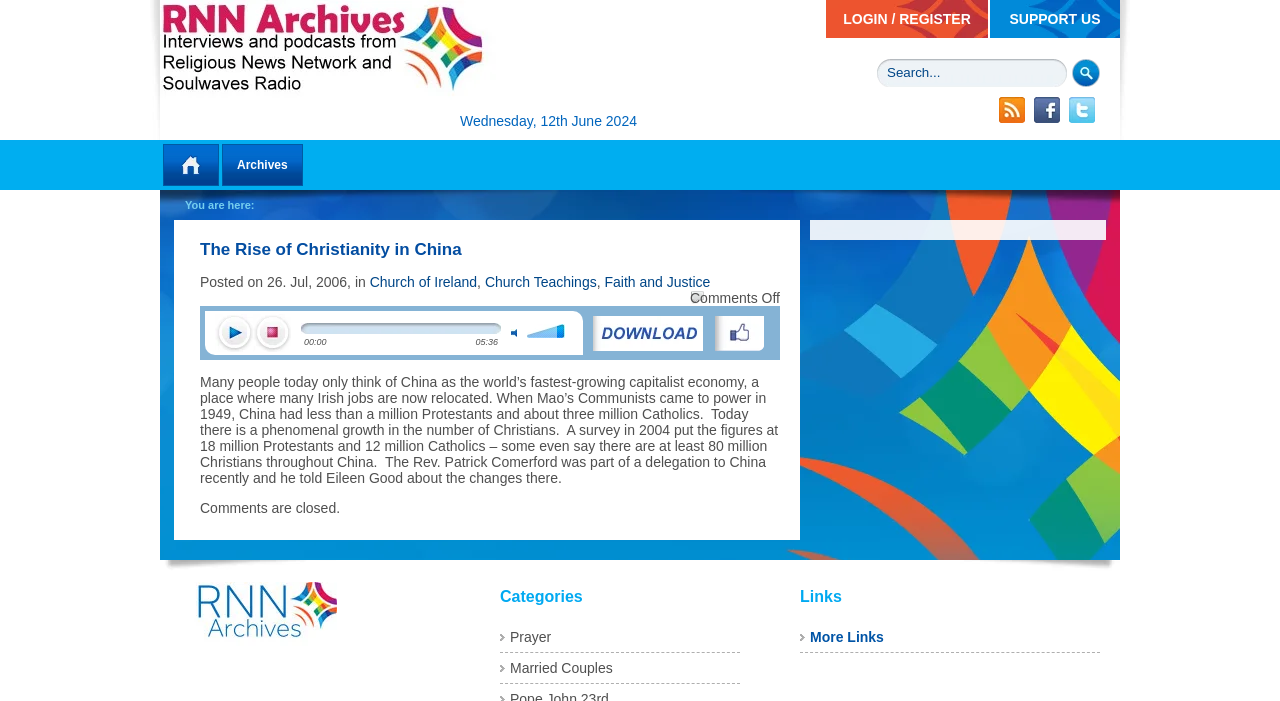Locate the coordinates of the bounding box for the clickable region that fulfills this instruction: "Login or register".

[0.645, 0.0, 0.772, 0.054]